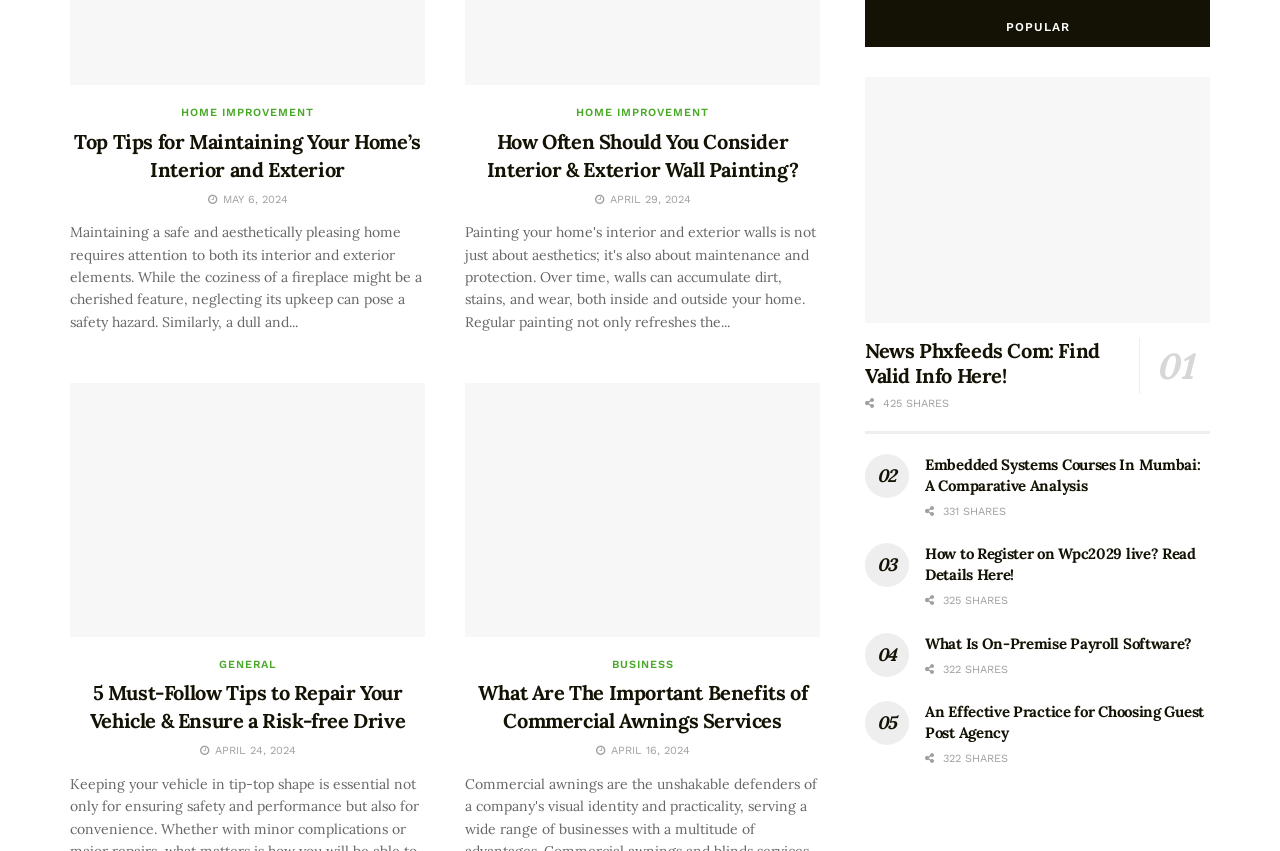Kindly determine the bounding box coordinates for the area that needs to be clicked to execute this instruction: "View '5 Must-Follow Tips to Repair Your Vehicle & Ensure a Risk-free Drive'".

[0.055, 0.45, 0.332, 0.748]